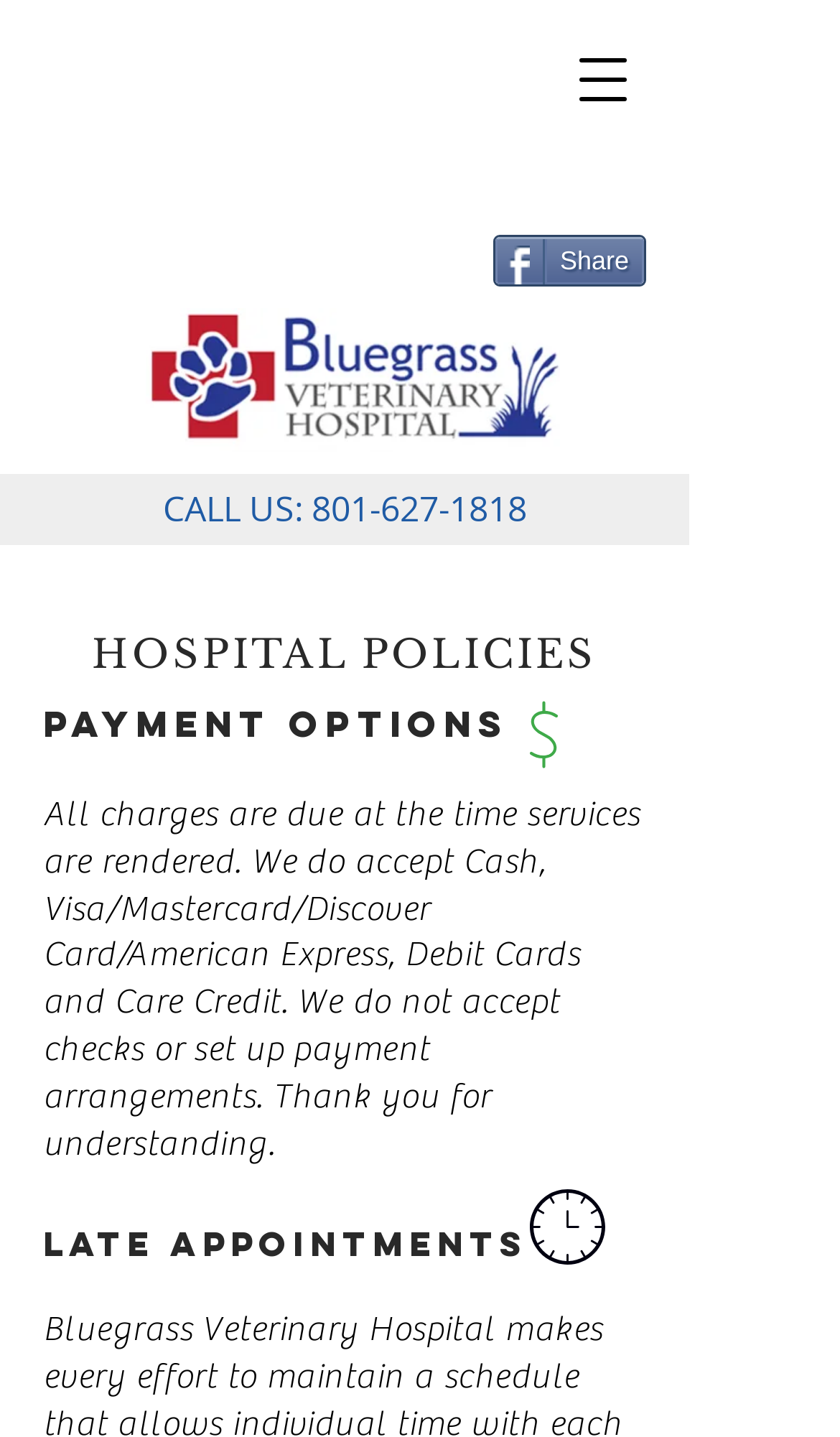What is the logo of the hospital?
Based on the screenshot, provide your answer in one word or phrase.

Bluegrass Veterinary Hospital Logo